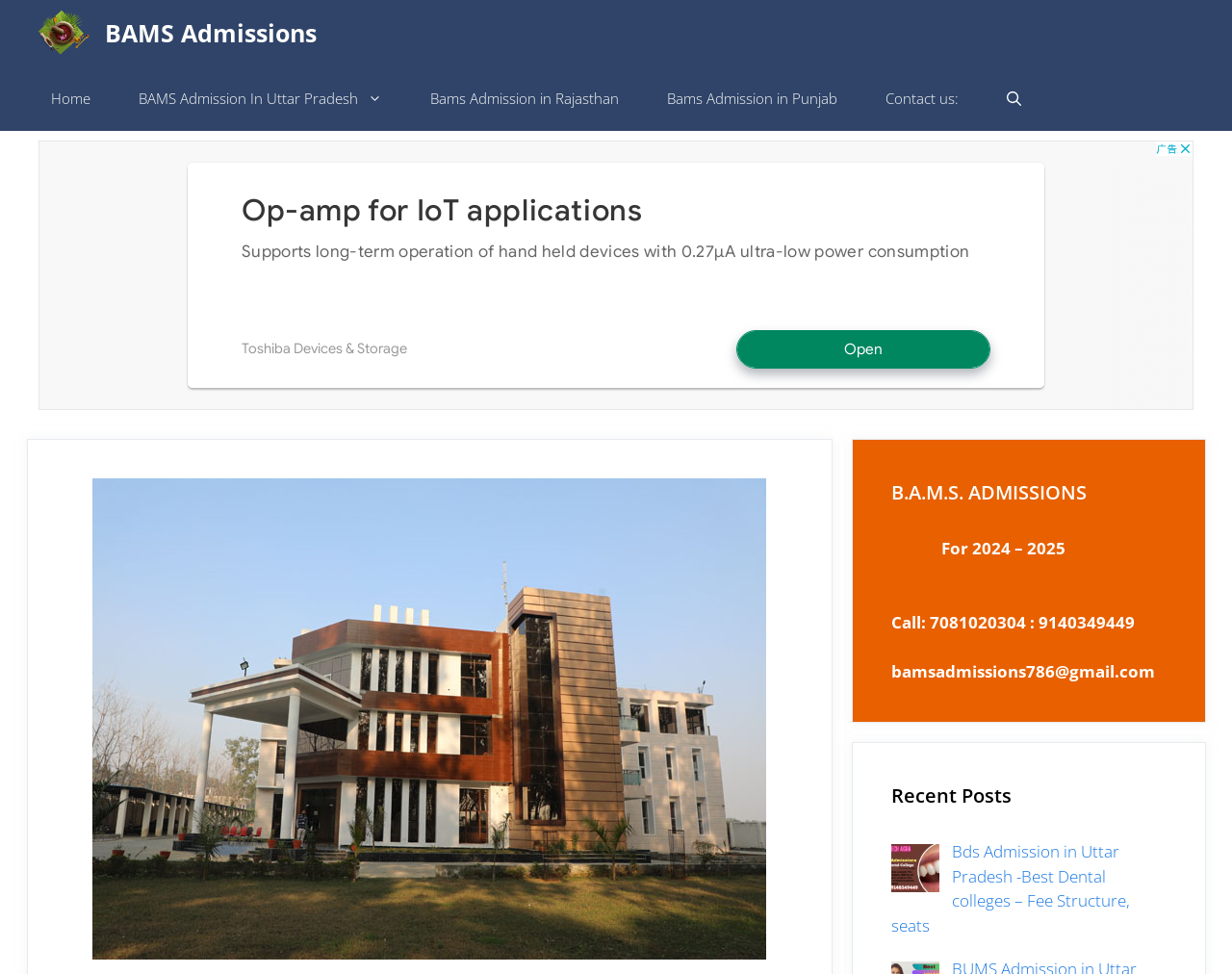Give a short answer to this question using one word or a phrase:
What is the name of the institution?

Krishna Ayurvedic Medical College & Hospital